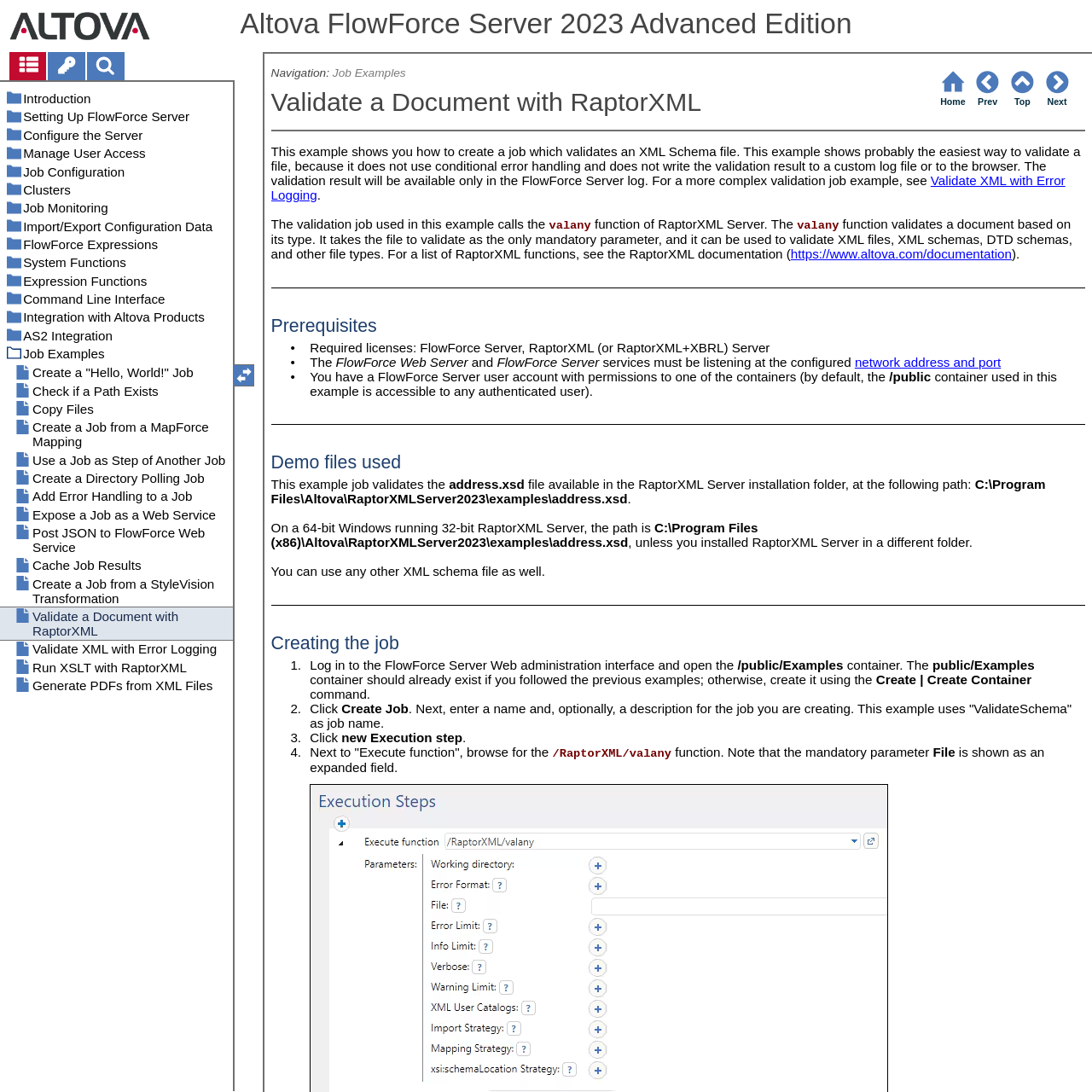Select the bounding box coordinates of the element I need to click to carry out the following instruction: "Click on Introduction".

[0.0, 0.082, 0.213, 0.099]